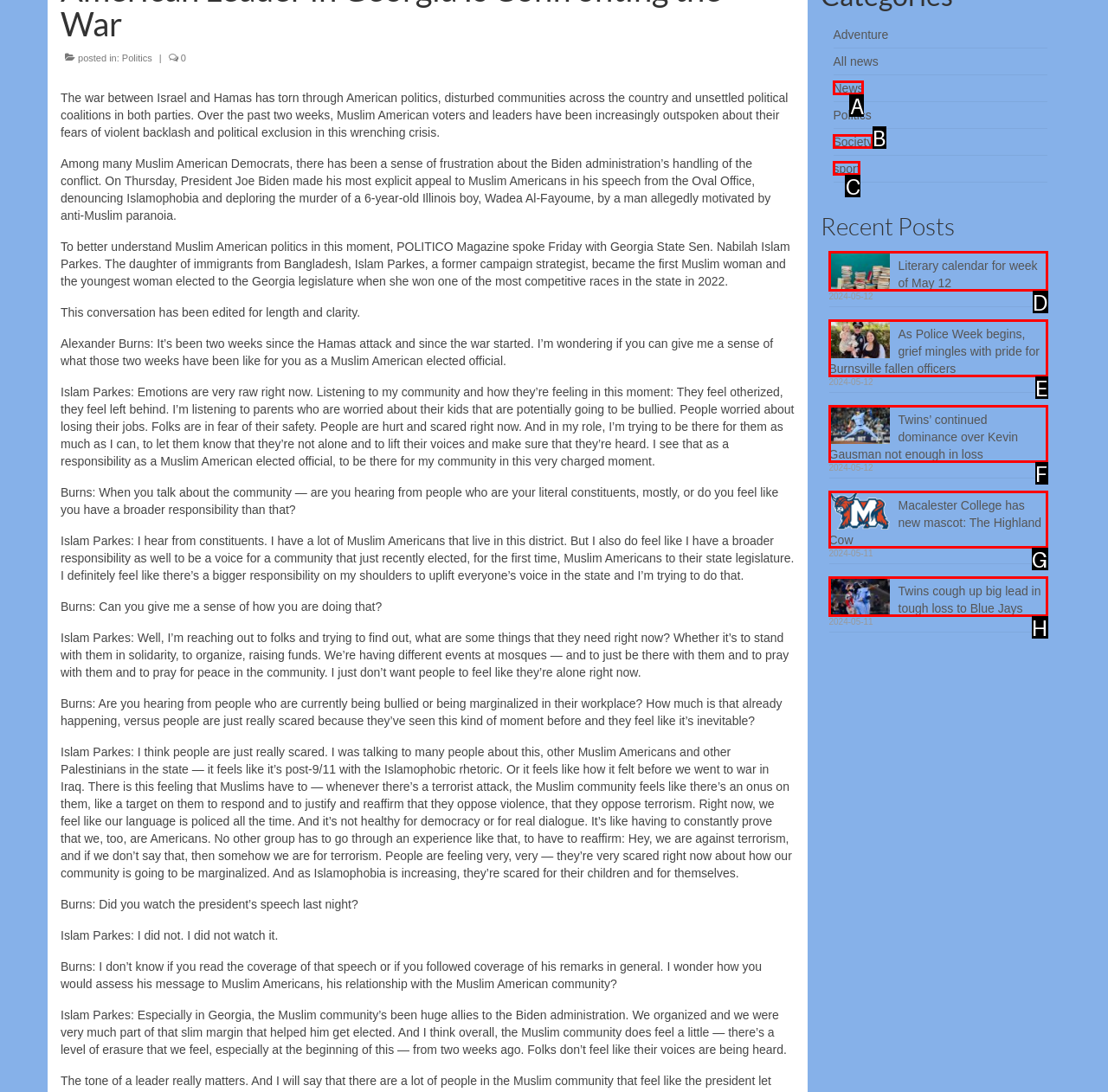Find the HTML element that matches the description: sport
Respond with the corresponding letter from the choices provided.

C